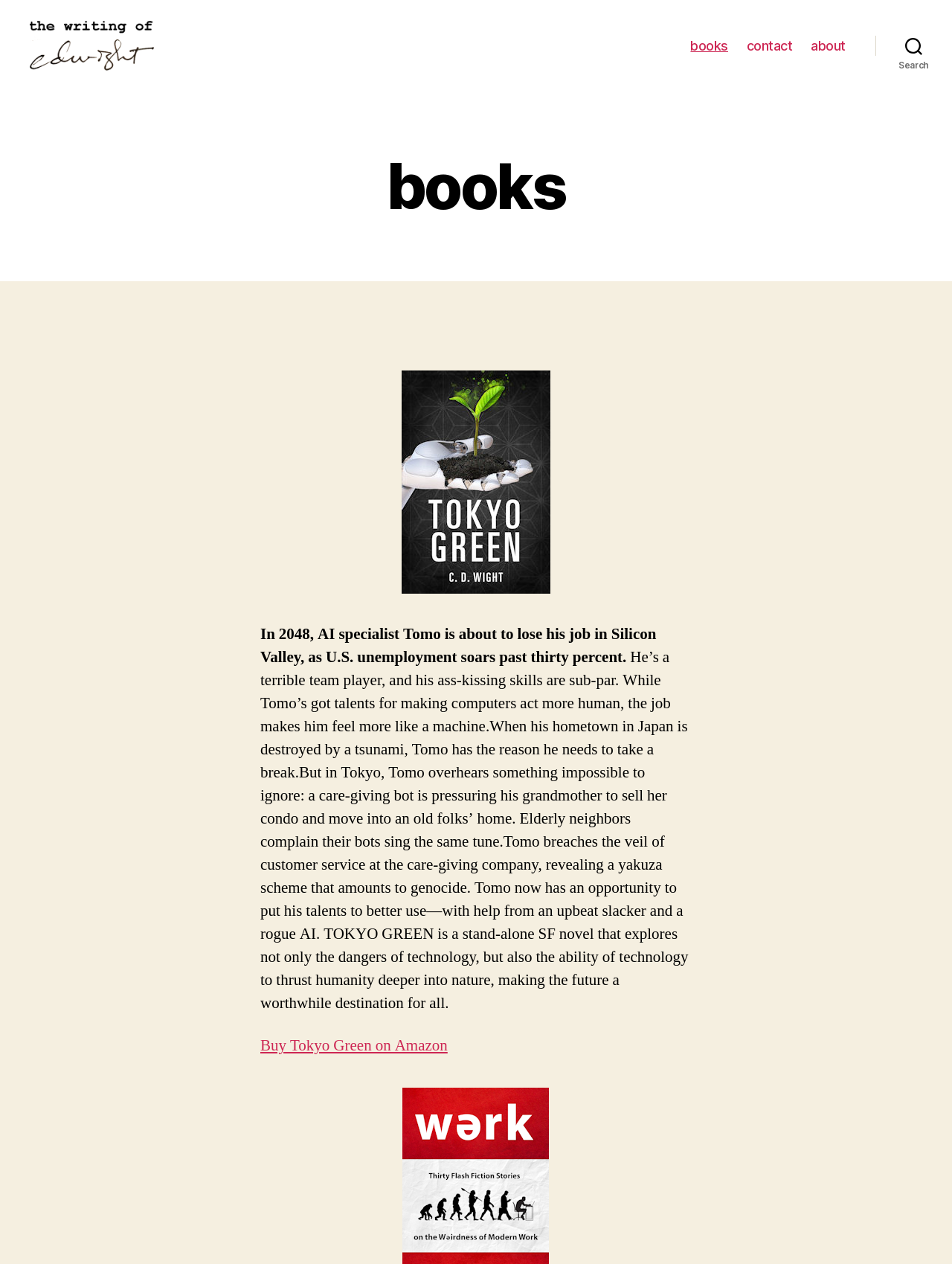Where is the main character from?
From the screenshot, supply a one-word or short-phrase answer.

Japan